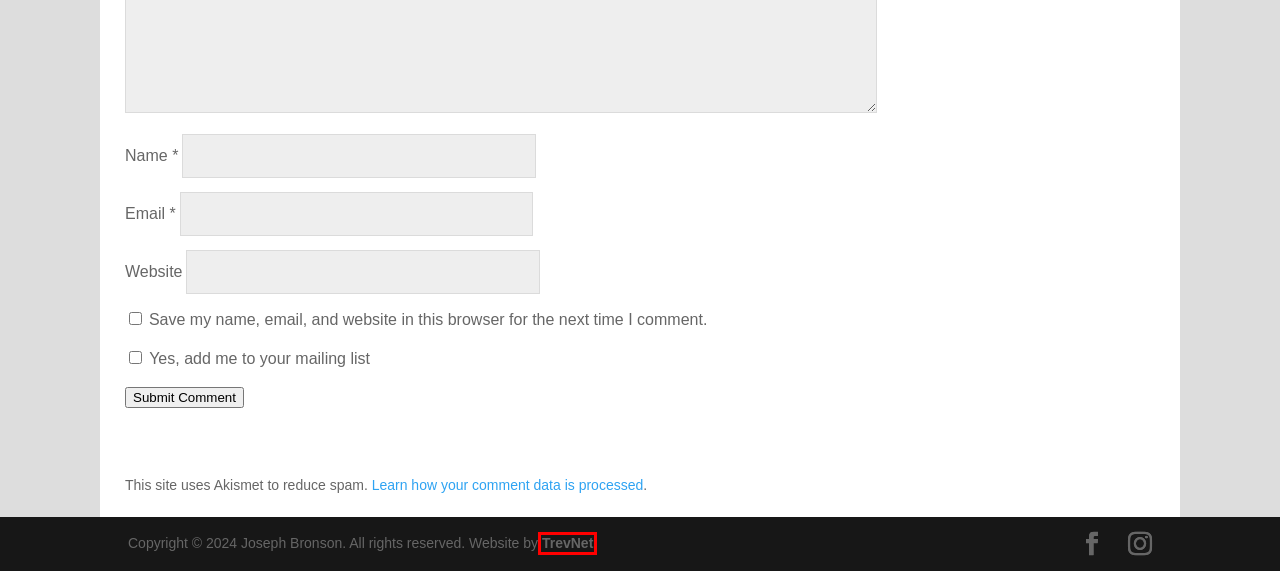You are presented with a screenshot of a webpage with a red bounding box. Select the webpage description that most closely matches the new webpage after clicking the element inside the red bounding box. The options are:
A. Privacy Policy – Akismet
B. Web Design Company & Custom Software Development
C. Golf Chronicles - Joseph Bronson | Golf Author
D. Masters Winners=Scheffler+Augusta National | Golf Chronicles - Joseph Bronson
E. Golf Chronicles Blog | Golf Chronicles - Joseph Bronson
F. Wyndham Clark Wins US Open | Golf Chronicles - Joseph Bronson
G. Cape Kidnappers–Pay Attention | Golf Chronicles - Joseph Bronson
H. Schauffele Wins the PGA Championship | Golf Chronicles - Joseph Bronson

B